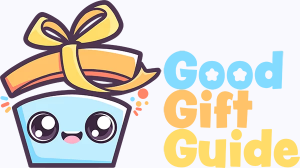Answer this question in one word or a short phrase: What is the style of the font used for the text 'Good Gift Guide'?

playful